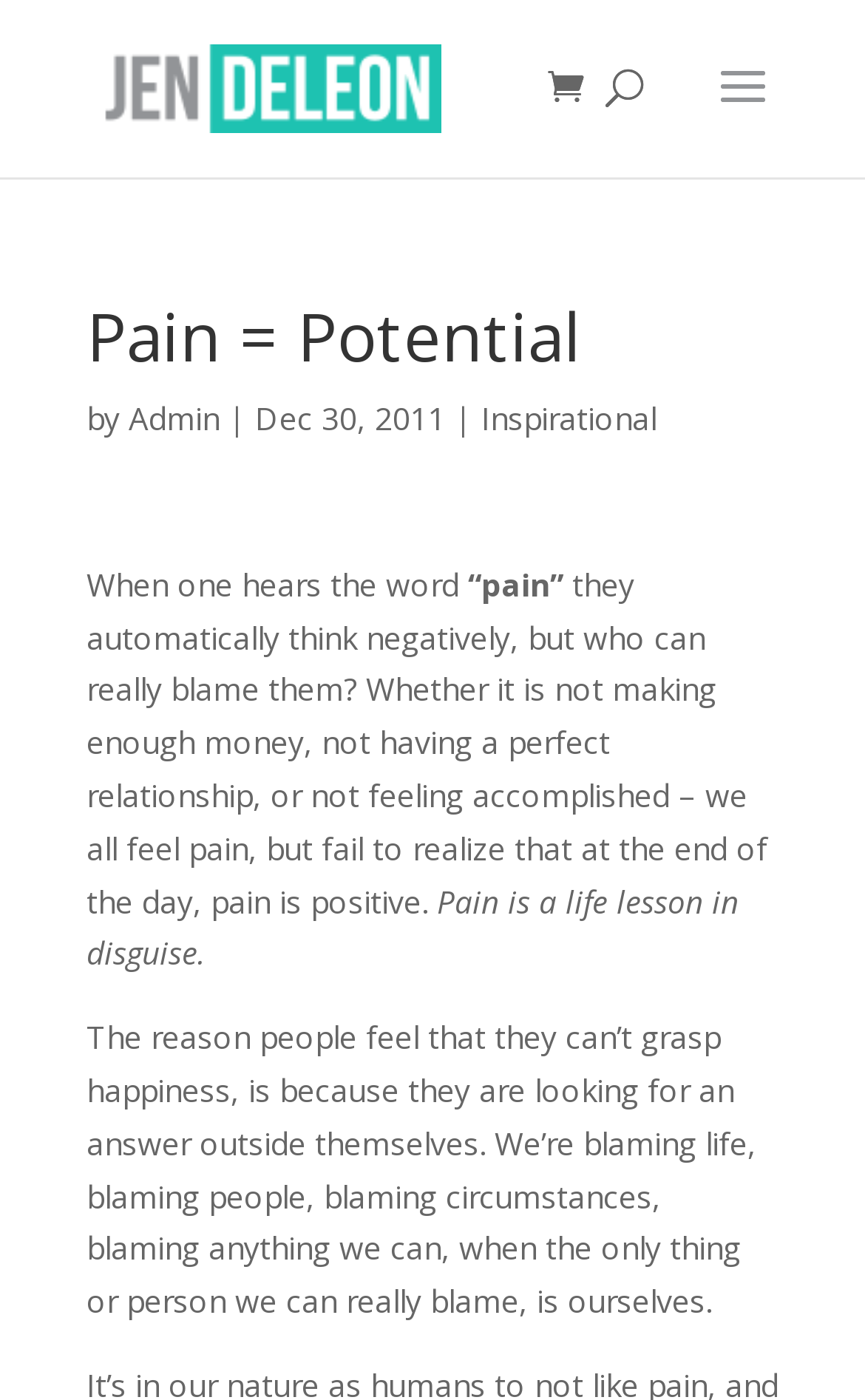Calculate the bounding box coordinates for the UI element based on the following description: "alt="Jen DeLeon"". Ensure the coordinates are four float numbers between 0 and 1, i.e., [left, top, right, bottom].

[0.11, 0.046, 0.51, 0.076]